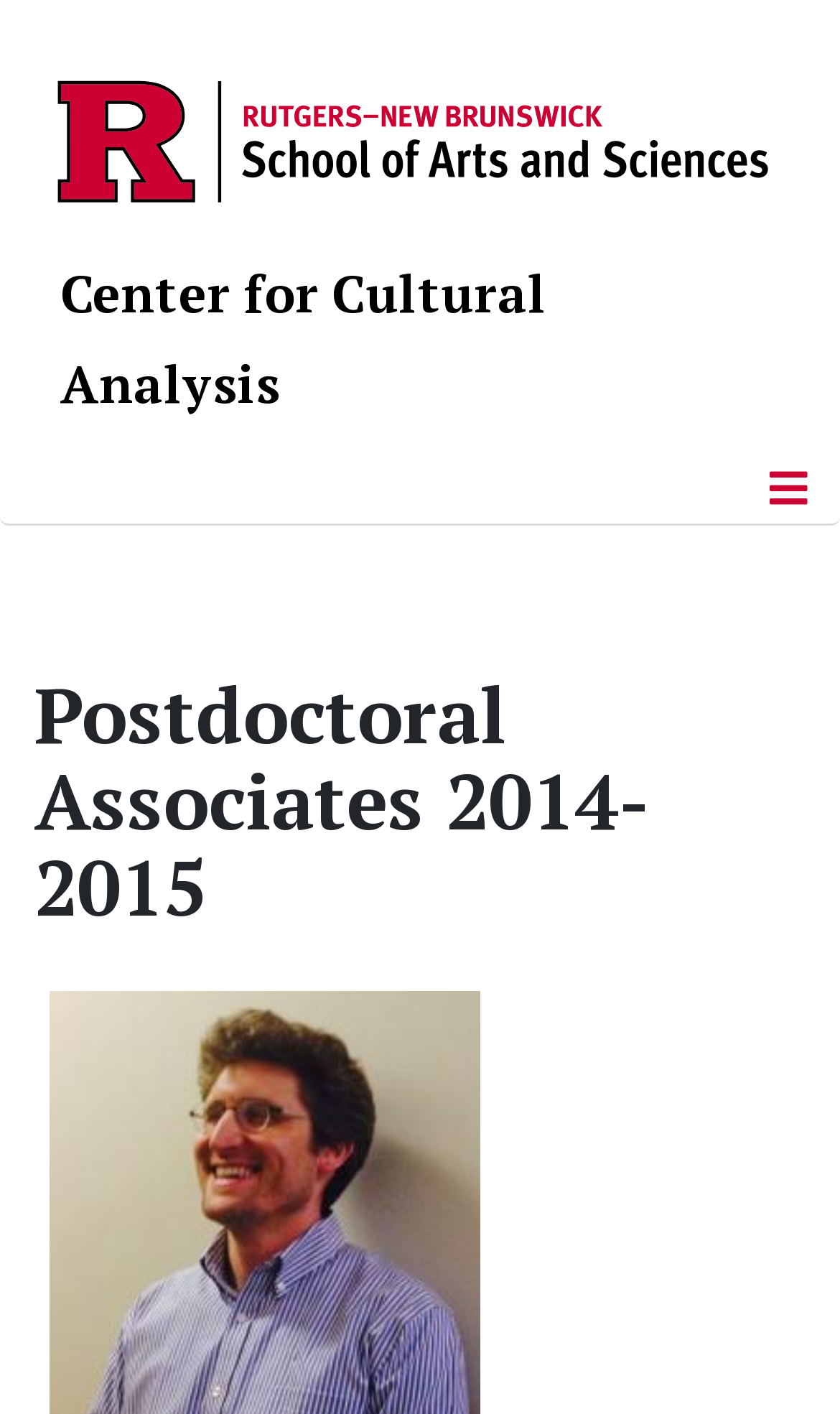Using the provided element description "aria-label="Toggle Navigation"", determine the bounding box coordinates of the UI element.

[0.883, 0.323, 0.996, 0.368]